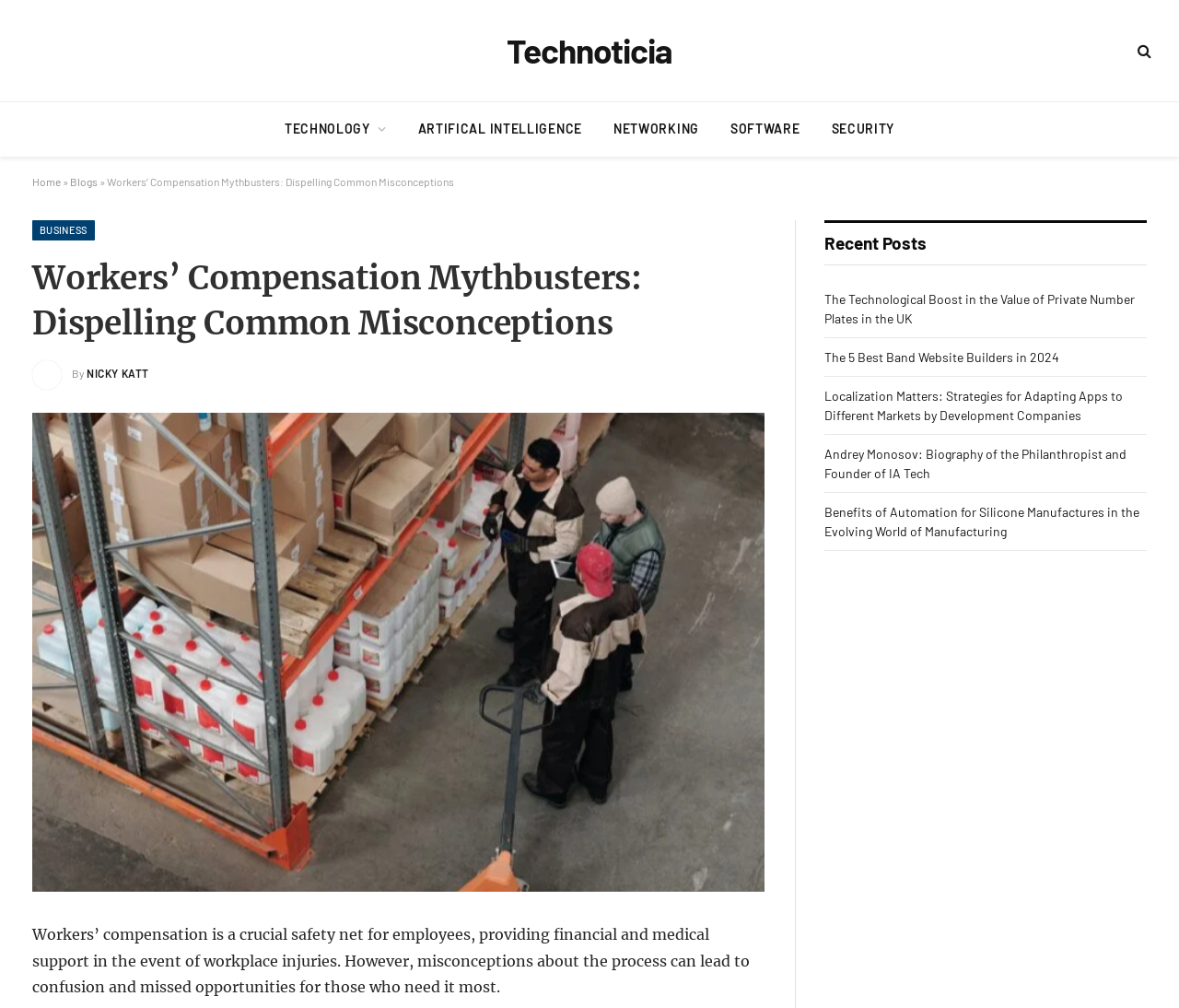What is the category of the link 'The 5 Best Band Website Builders in 2024'?
Relying on the image, give a concise answer in one word or a brief phrase.

Recent Posts